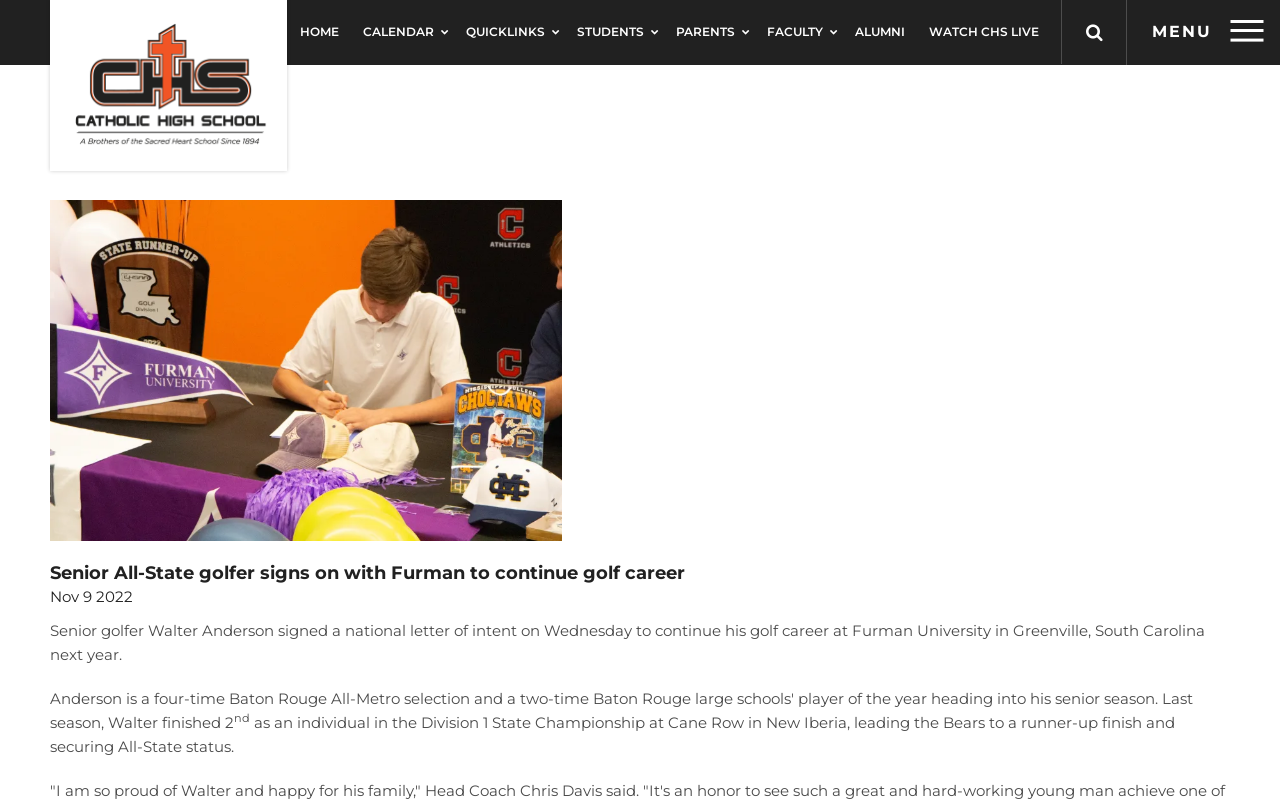Please find the bounding box for the UI component described as follows: "Office 365(opens in new window/tab)".

[0.698, 0.154, 0.784, 0.203]